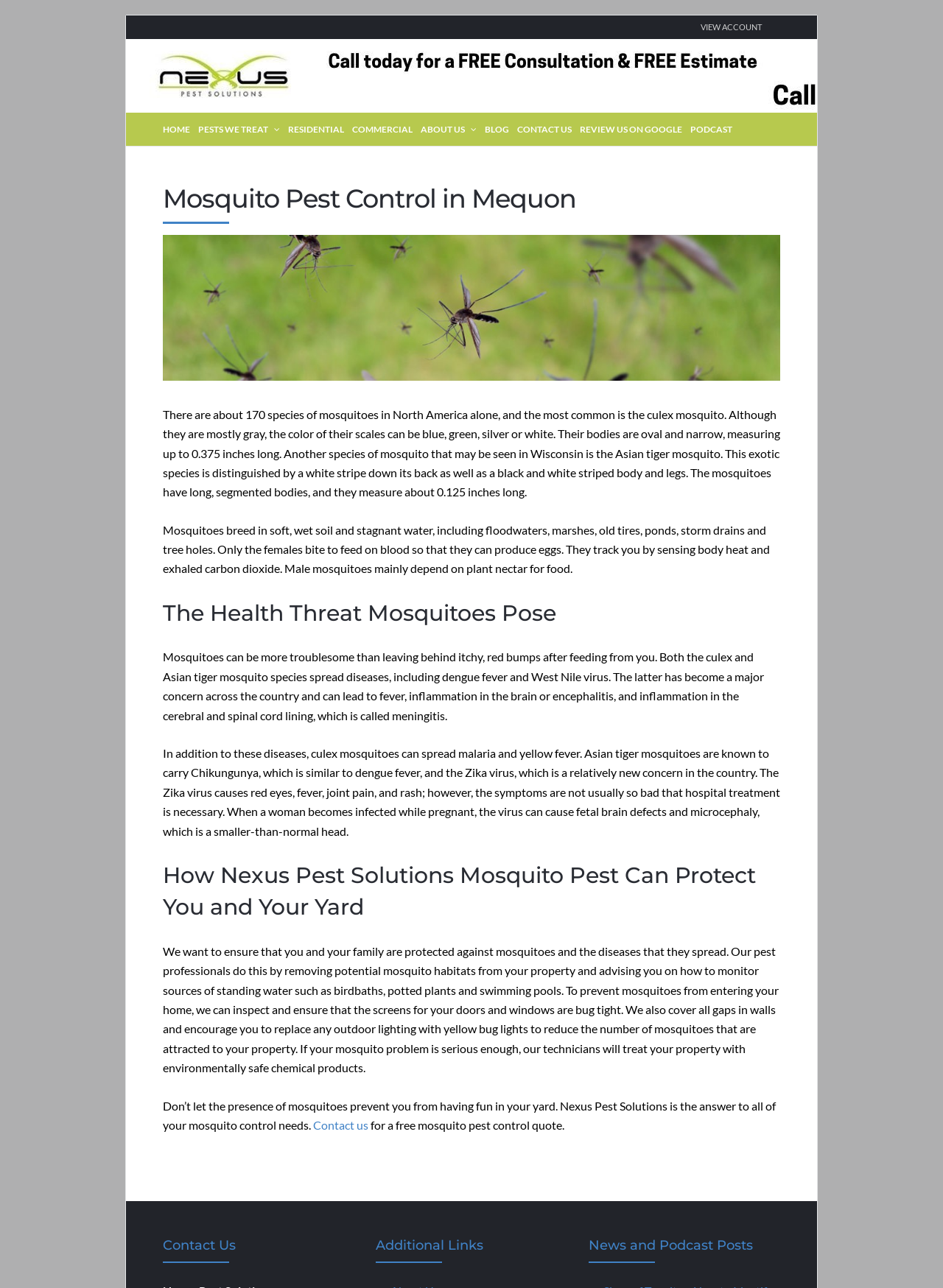Determine the main heading of the webpage and generate its text.

Mosquito Pest Control in Mequon